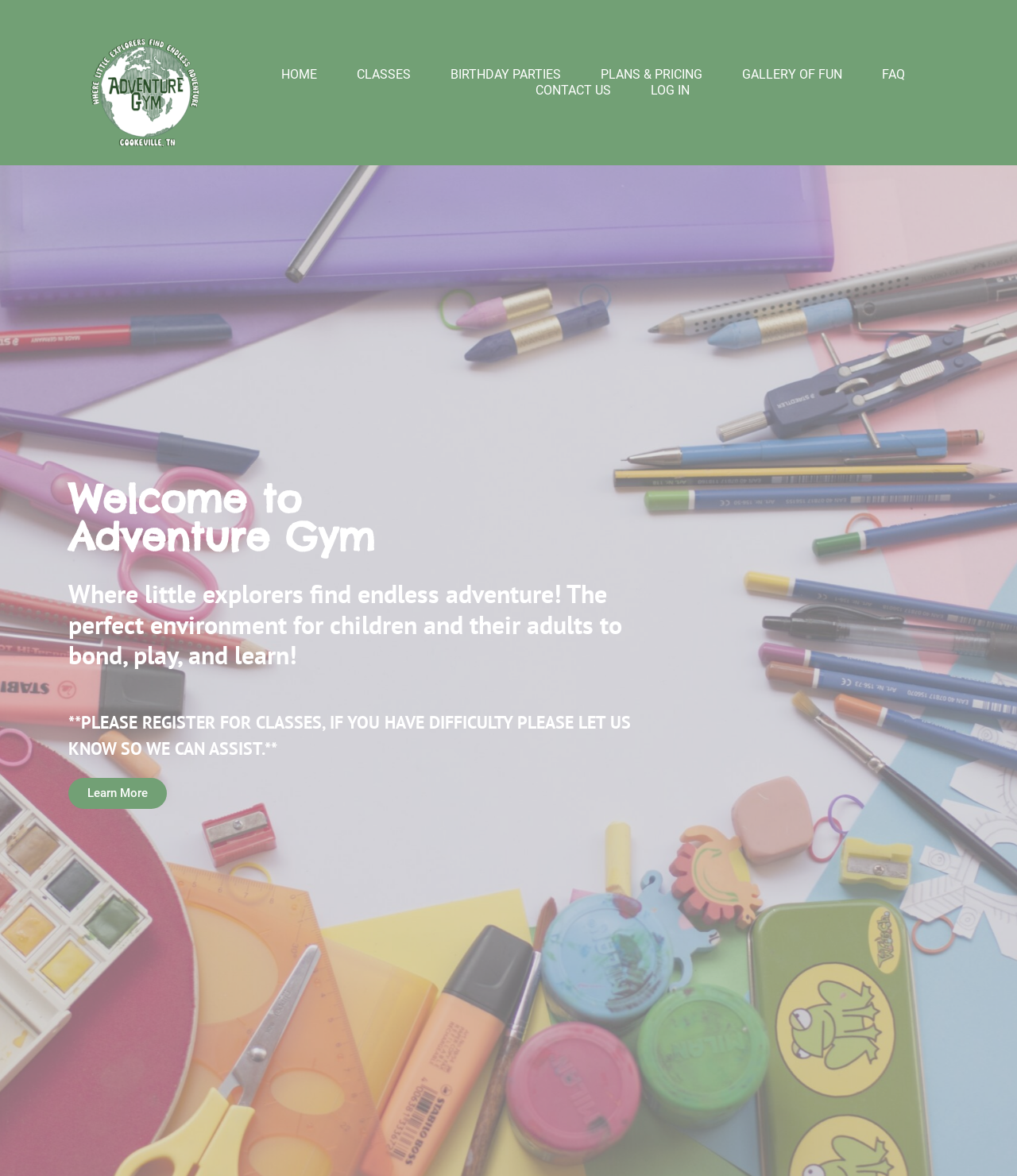Describe every aspect of the webpage comprehensively.

The webpage is about Adventure Gym, a facility that offers various activities for children. At the top, there is a navigation menu with seven links: HOME, CLASSES, BIRTHDAY PARTIES, PLANS & PRICING, GALLERY OF FUN, FAQ, and CONTACT US, followed by a LOG IN link. 

Below the navigation menu, there is a heading that reads "Welcome to Adventure Gym" in a prominent position. Underneath this heading, there is a subheading that describes the gym as a perfect environment for children and their adults to bond, play, and learn. 

Further down, there is a notice in bold text, urging users to register for classes and offering assistance if they encounter difficulties. This notice is accompanied by a "Learn More" link.